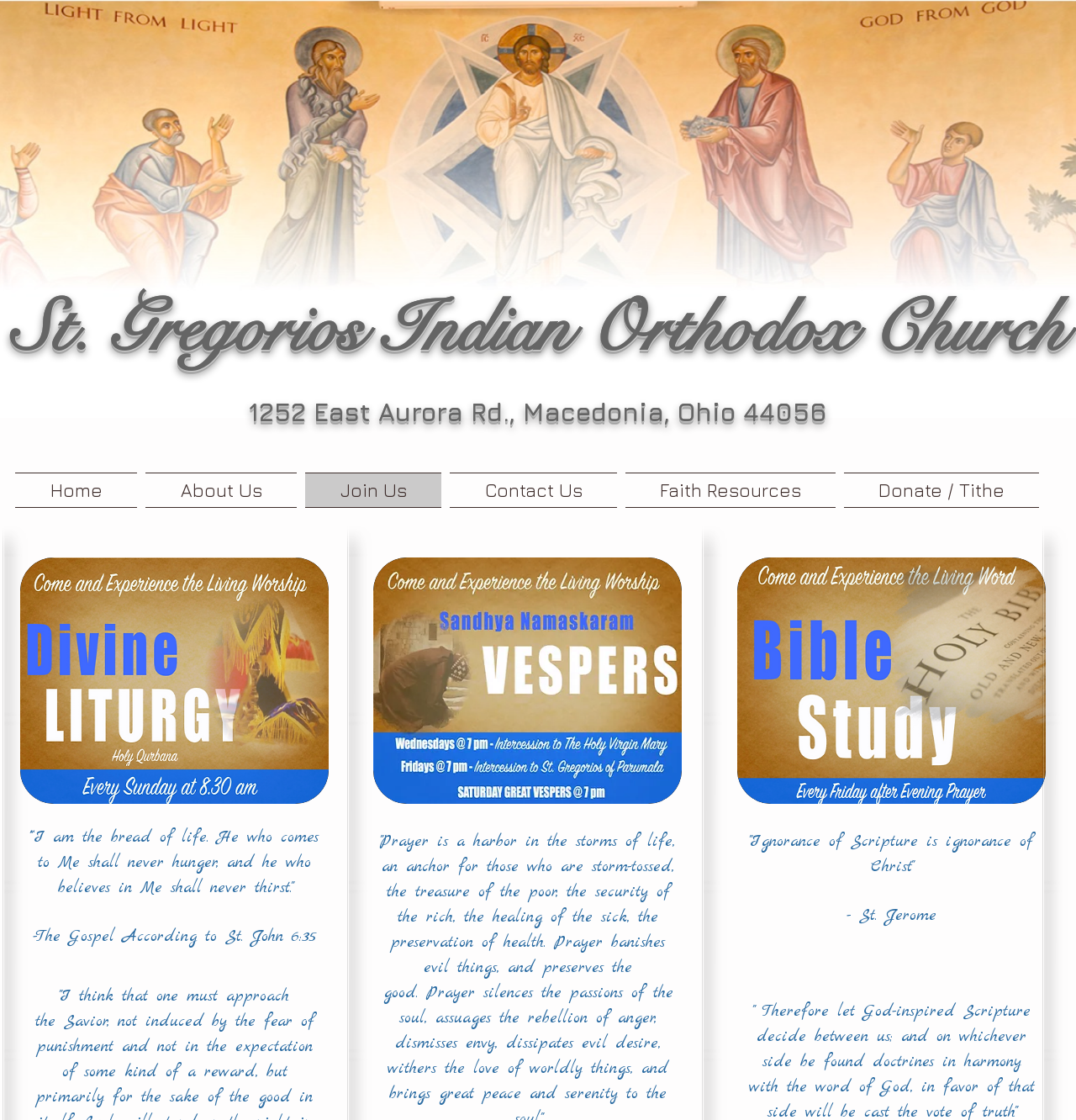Examine the screenshot and answer the question in as much detail as possible: Who said 'Ignorance of Scripture is ignorance of Christ'?

I found the quote 'Ignorance of Scripture is ignorance of Christ' in the StaticText element, and the author of the quote is mentioned as 'St. Jerome' in the next StaticText element.